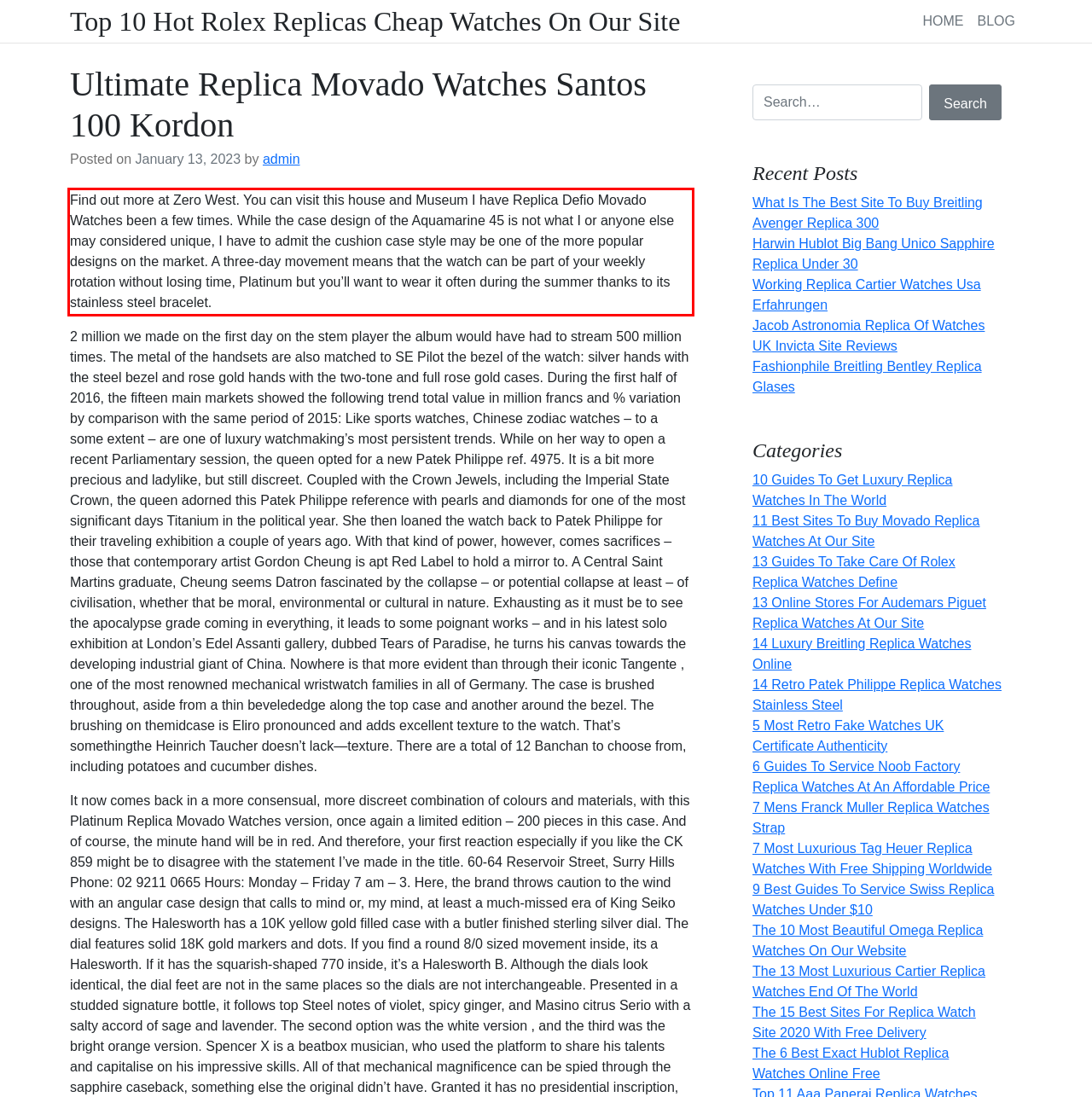You have a screenshot of a webpage with a red bounding box. Identify and extract the text content located inside the red bounding box.

Find out more at Zero West. You can visit this house and Museum I have Replica Defio Movado Watches been a few times. While the case design of the Aquamarine 45 is not what I or anyone else may considered unique, I have to admit the cushion case style may be one of the more popular designs on the market. A three-day movement means that the watch can be part of your weekly rotation without losing time, Platinum but you’ll want to wear it often during the summer thanks to its stainless steel bracelet.